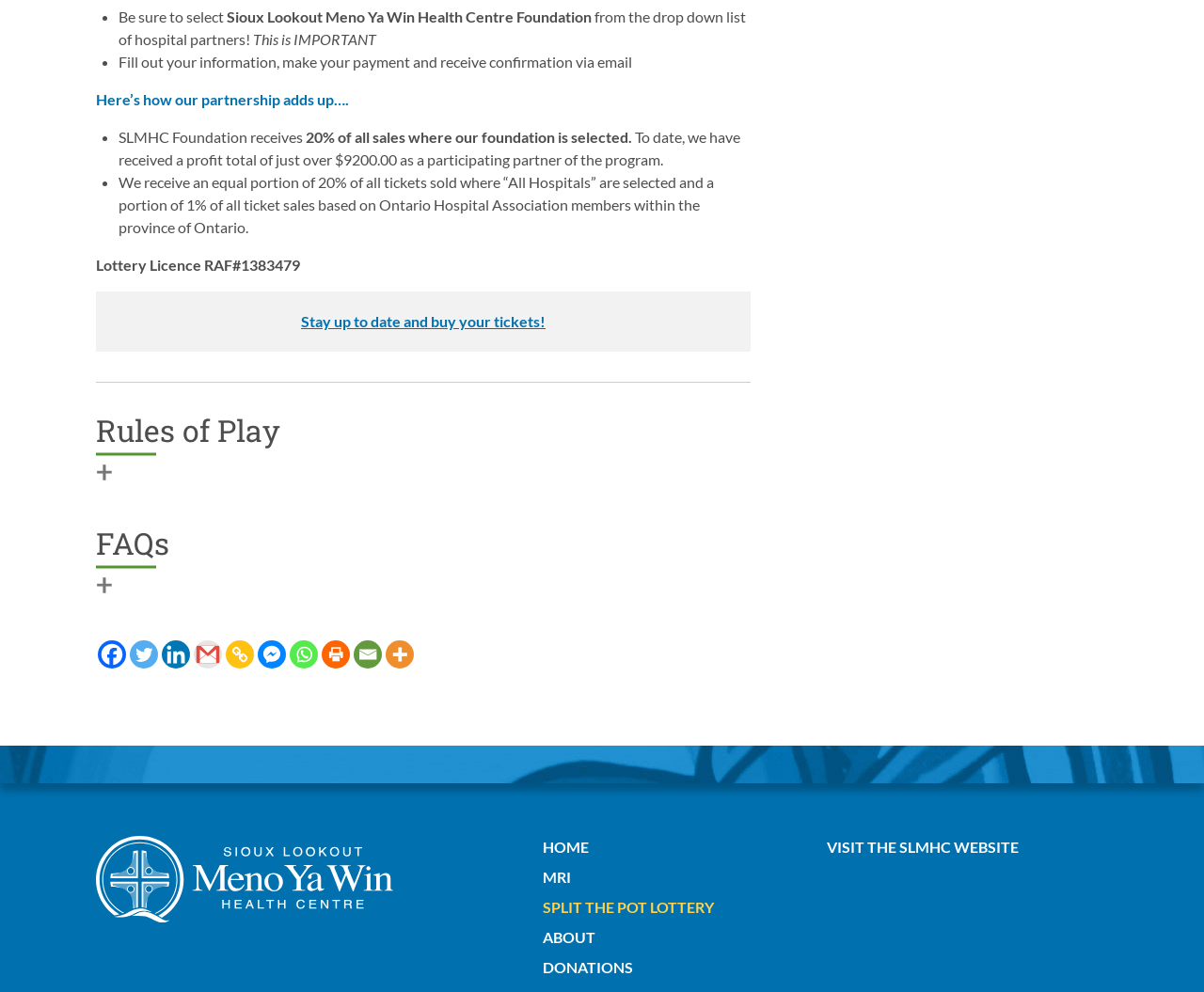Please identify the bounding box coordinates for the region that you need to click to follow this instruction: "Click the 'HOME' link".

[0.445, 0.842, 0.495, 0.865]